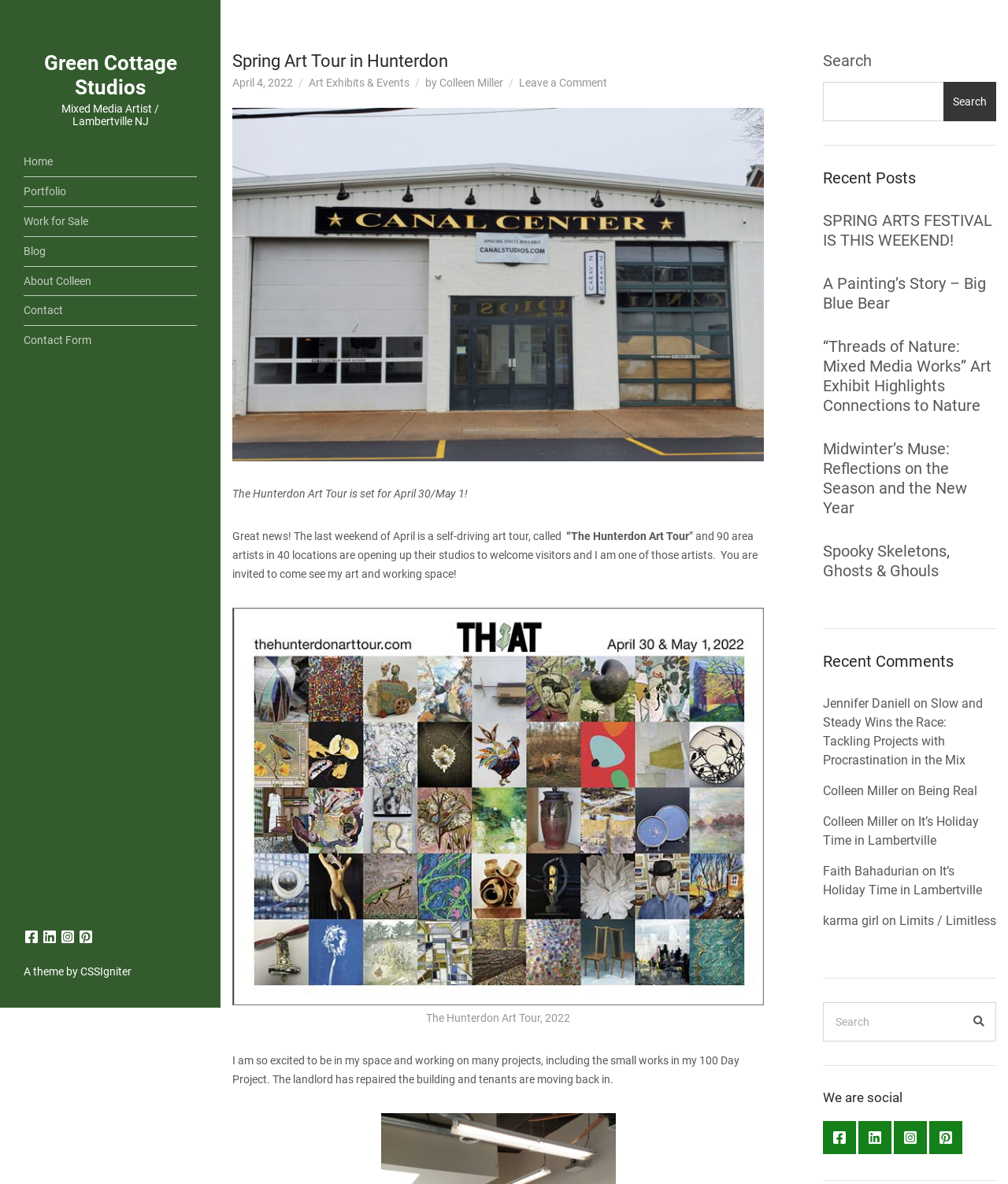Provide a comprehensive caption for the webpage.

The webpage is about Colleen Miller, a mixed media artist based in Lambertville, NJ. At the top, there is a navigation menu with links to "Home", "Portfolio", "Work for Sale", "Blog", "About Colleen", and "Contact". Below the navigation menu, there is a section with the artist's name and a brief description.

The main content of the page is divided into two columns. The left column has a heading "Spring Art Tour in Hunterdon" and a subheading "April 4, 2022". Below the heading, there is a paragraph of text announcing the Hunterdon Art Tour, which will take place on April 30 and May 1. The tour is a self-driving art tour featuring 90 area artists in 40 locations, and Colleen Miller is one of the participating artists.

Below the paragraph, there is a figure with a caption "The Hunterdon Art Tour, 2022". The figure is likely an image related to the art tour.

The right column has a search bar at the top, followed by a section with recent posts. There are five links to recent blog posts, including "SPRING ARTS FESTIVAL IS THIS WEEKEND!", "A Painting’s Story – Big Blue Bear", and others.

Below the recent posts section, there is a section with recent comments. There are four articles with comments from different users, including Jennifer Daniell, Colleen Miller, and others.

At the bottom of the page, there is a footer section with social media links to Facebook, LinkedIn, Instagram, and Pinterest. There is also a search bar and a section with the website's copyright information.